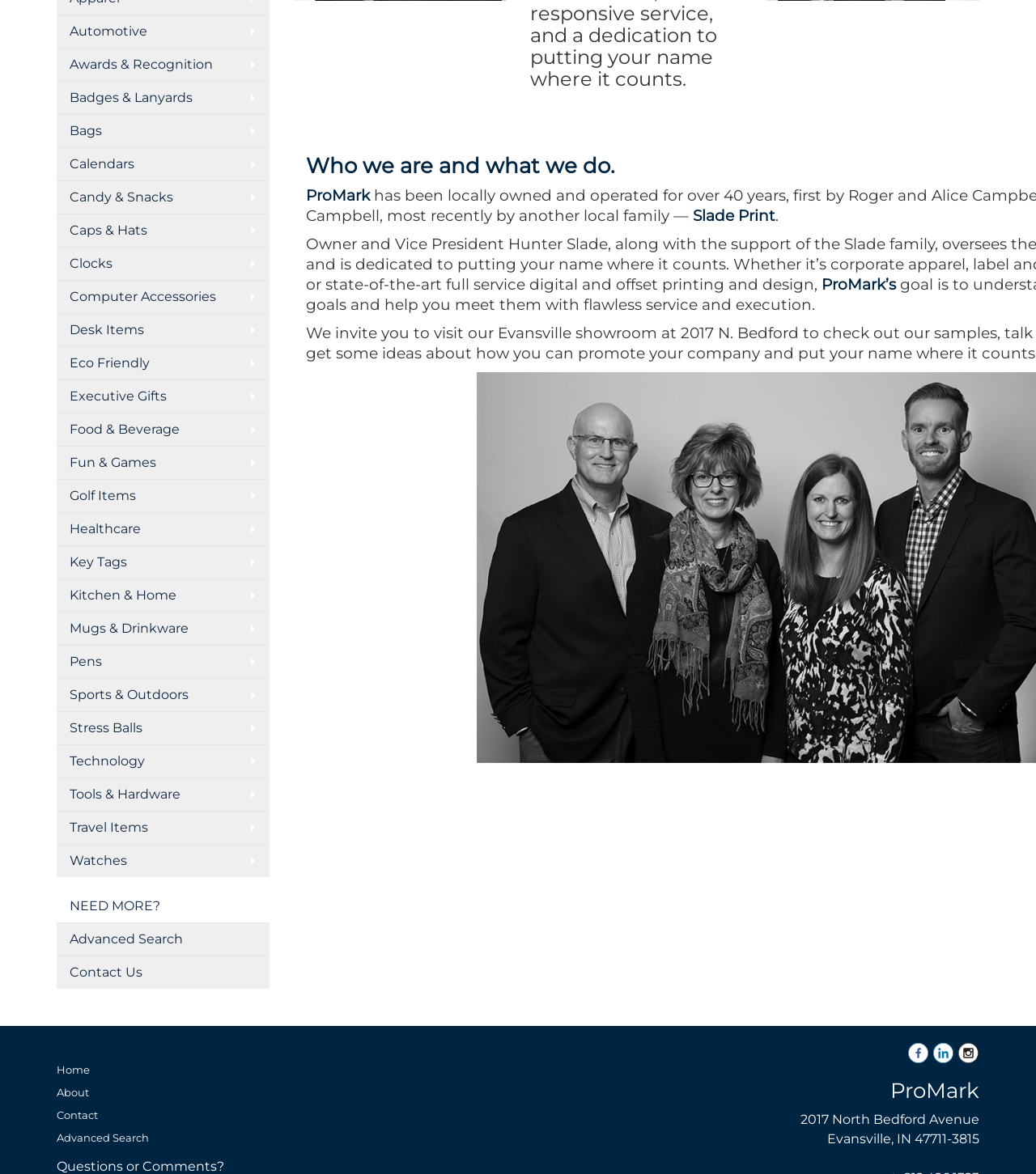Please locate the UI element described by "About" and provide its bounding box coordinates.

[0.055, 0.921, 0.184, 0.94]